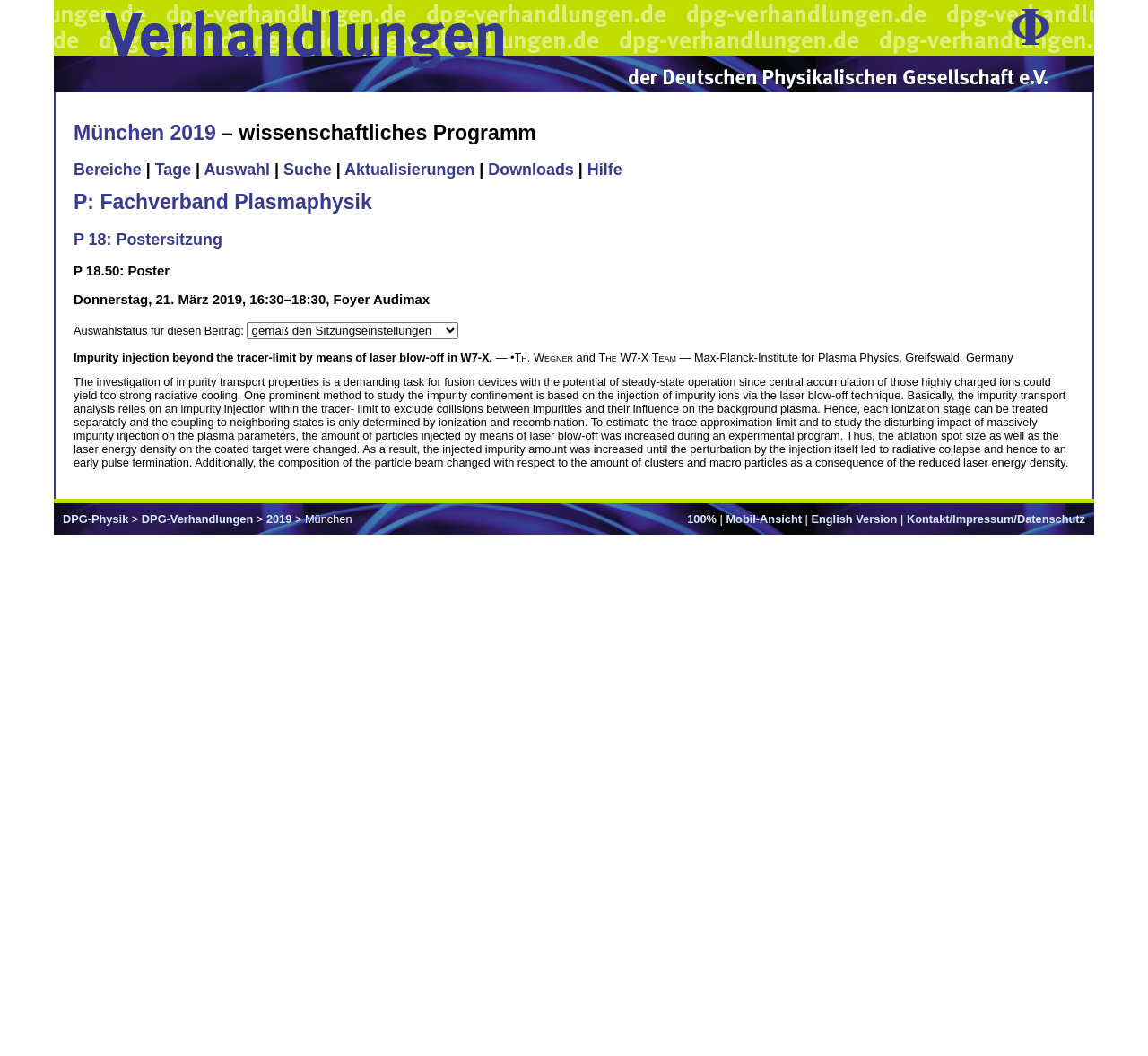Please determine the bounding box of the UI element that matches this description: English Version. The coordinates should be given as (top-left x, top-left y, bottom-right x, bottom-right y), with all values between 0 and 1.

[0.707, 0.485, 0.782, 0.498]